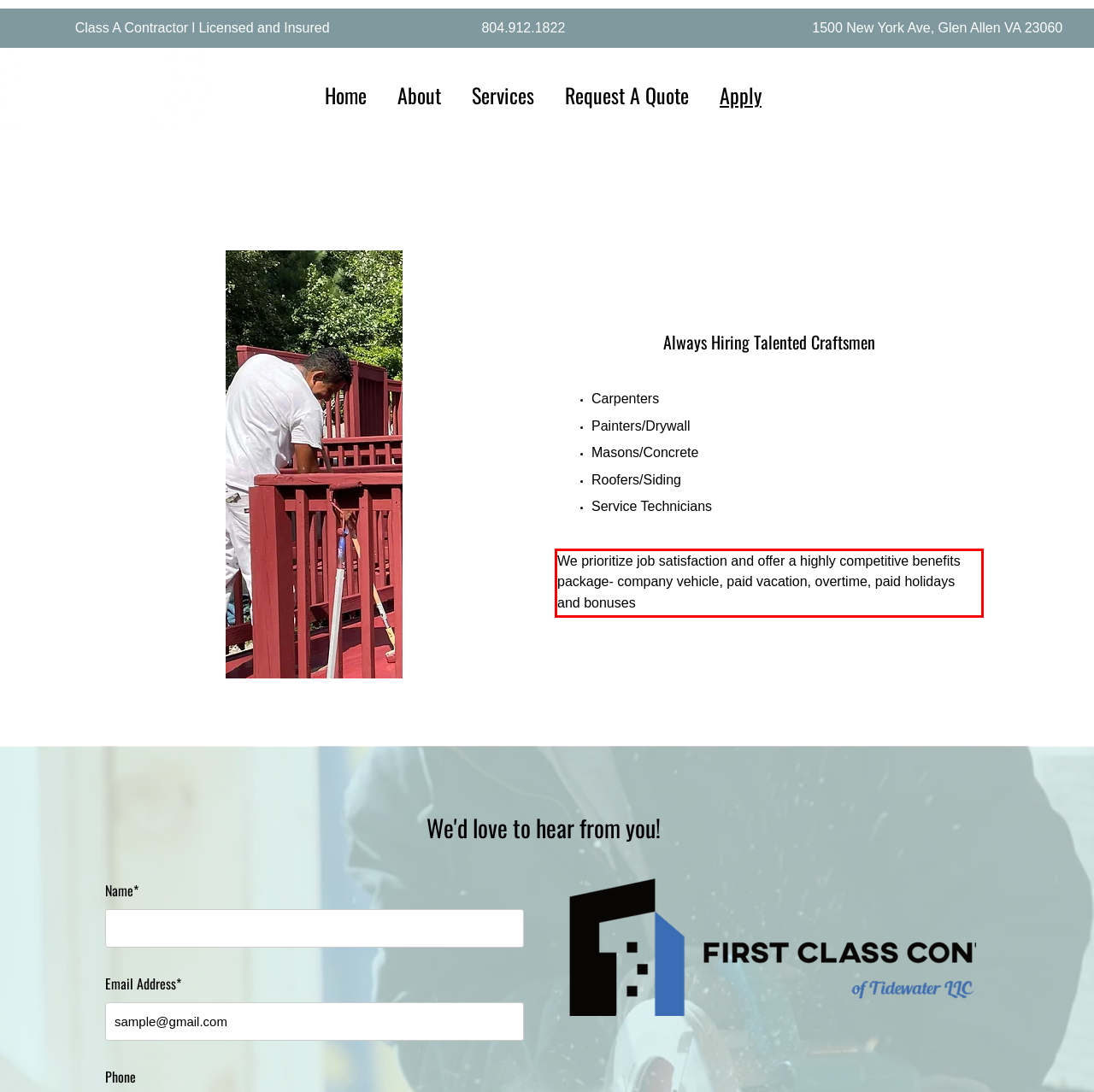Identify and transcribe the text content enclosed by the red bounding box in the given screenshot.

We prioritize job satisfaction and offer a highly competitive benefits package- company vehicle, paid vacation, overtime, paid holidays and bonuses